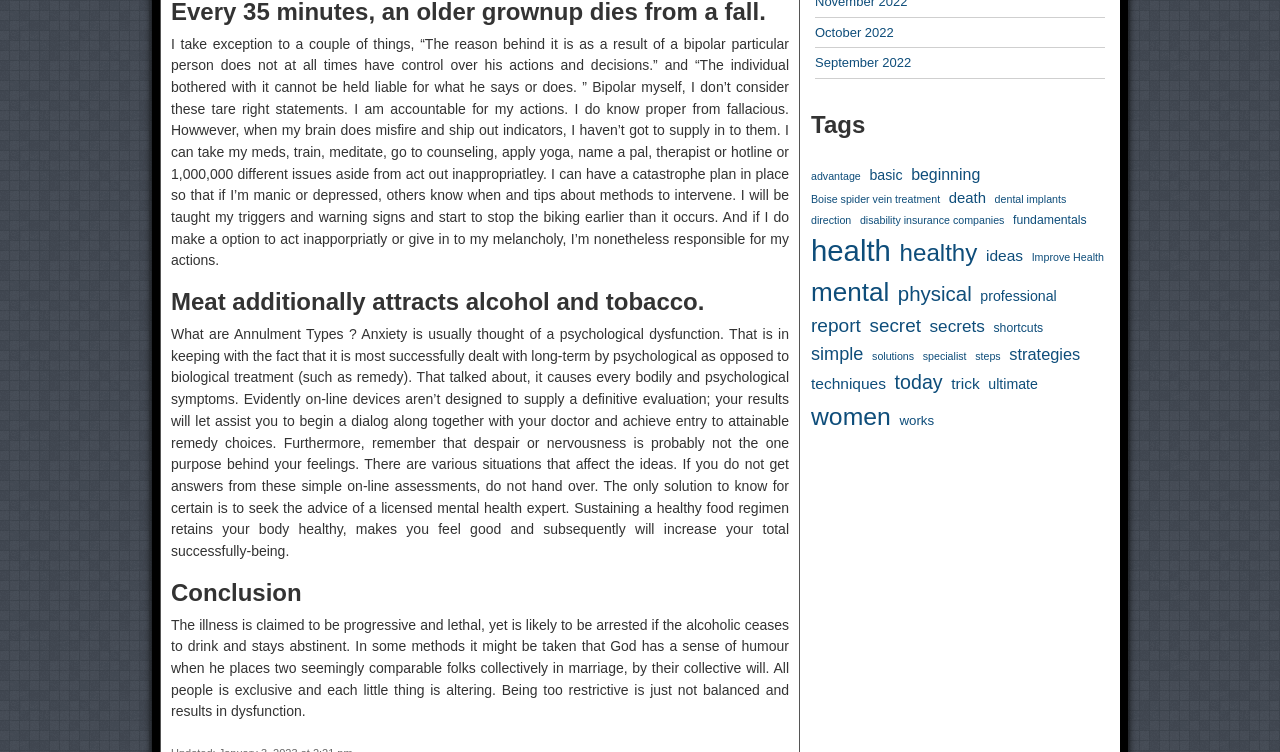Using the element description: "physical", determine the bounding box coordinates for the specified UI element. The coordinates should be four float numbers between 0 and 1, [left, top, right, bottom].

[0.701, 0.371, 0.759, 0.412]